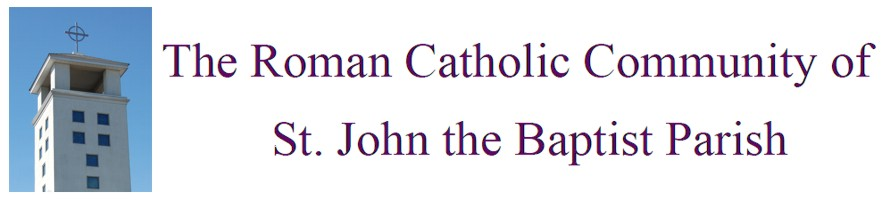Where is the parish located?
Look at the image and provide a short answer using one word or a phrase.

Ottsville, Pennsylvania